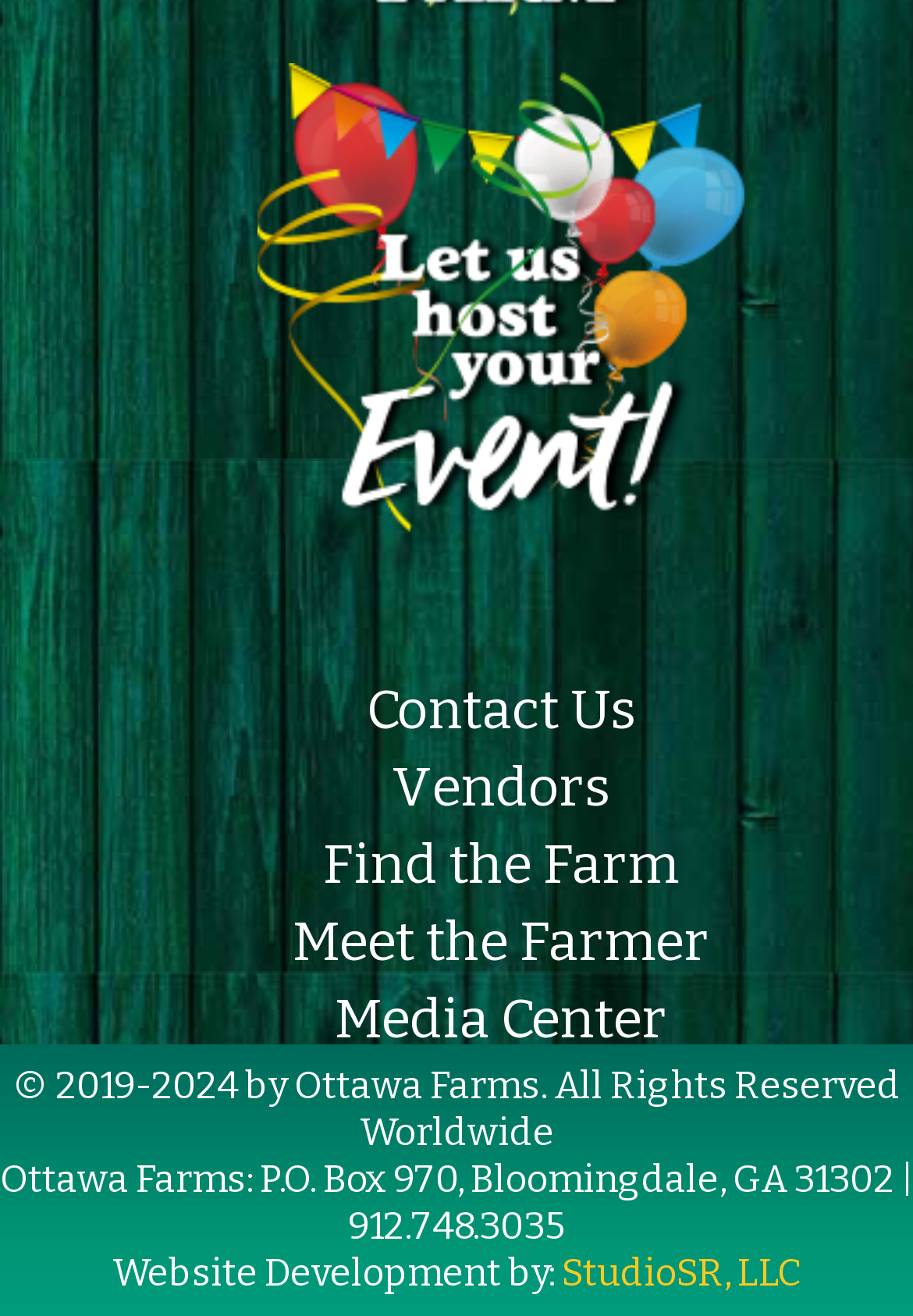Consider the image and give a detailed and elaborate answer to the question: 
What is the name of the farm?

The name of the farm can be found in the footer section of the webpage, where the address and contact information are provided. The text 'Ottawa Farms: P.O. Box 970, Bloomingdale, GA 31302 | 912.748.3035' indicates that the name of the farm is Ottawa Farms.